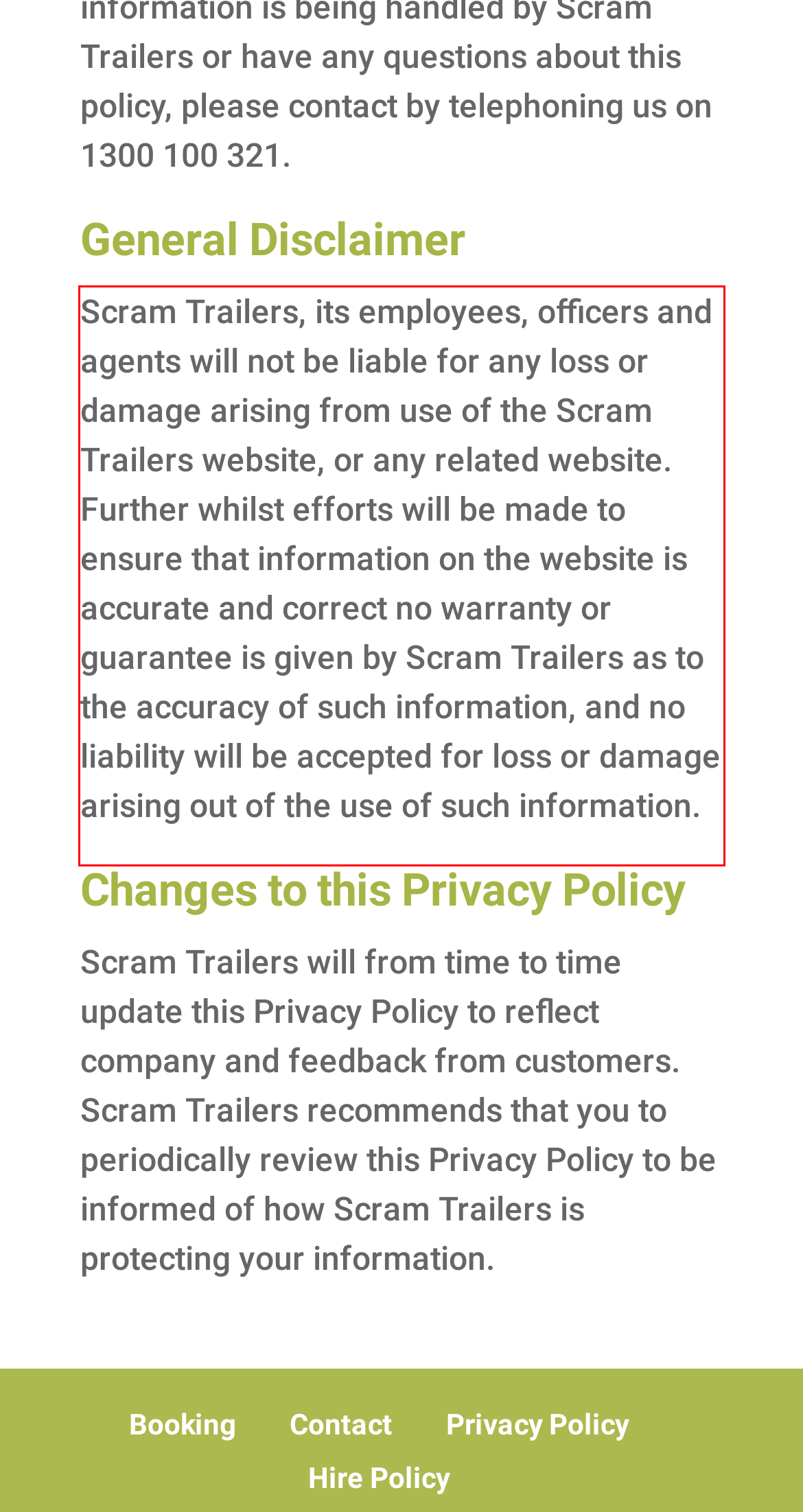Using the provided webpage screenshot, recognize the text content in the area marked by the red bounding box.

Scram Trailers, its employees, officers and agents will not be liable for any loss or damage arising from use of the Scram Trailers website, or any related website. Further whilst efforts will be made to ensure that information on the website is accurate and correct no warranty or guarantee is given by Scram Trailers as to the accuracy of such information, and no liability will be accepted for loss or damage arising out of the use of such information.